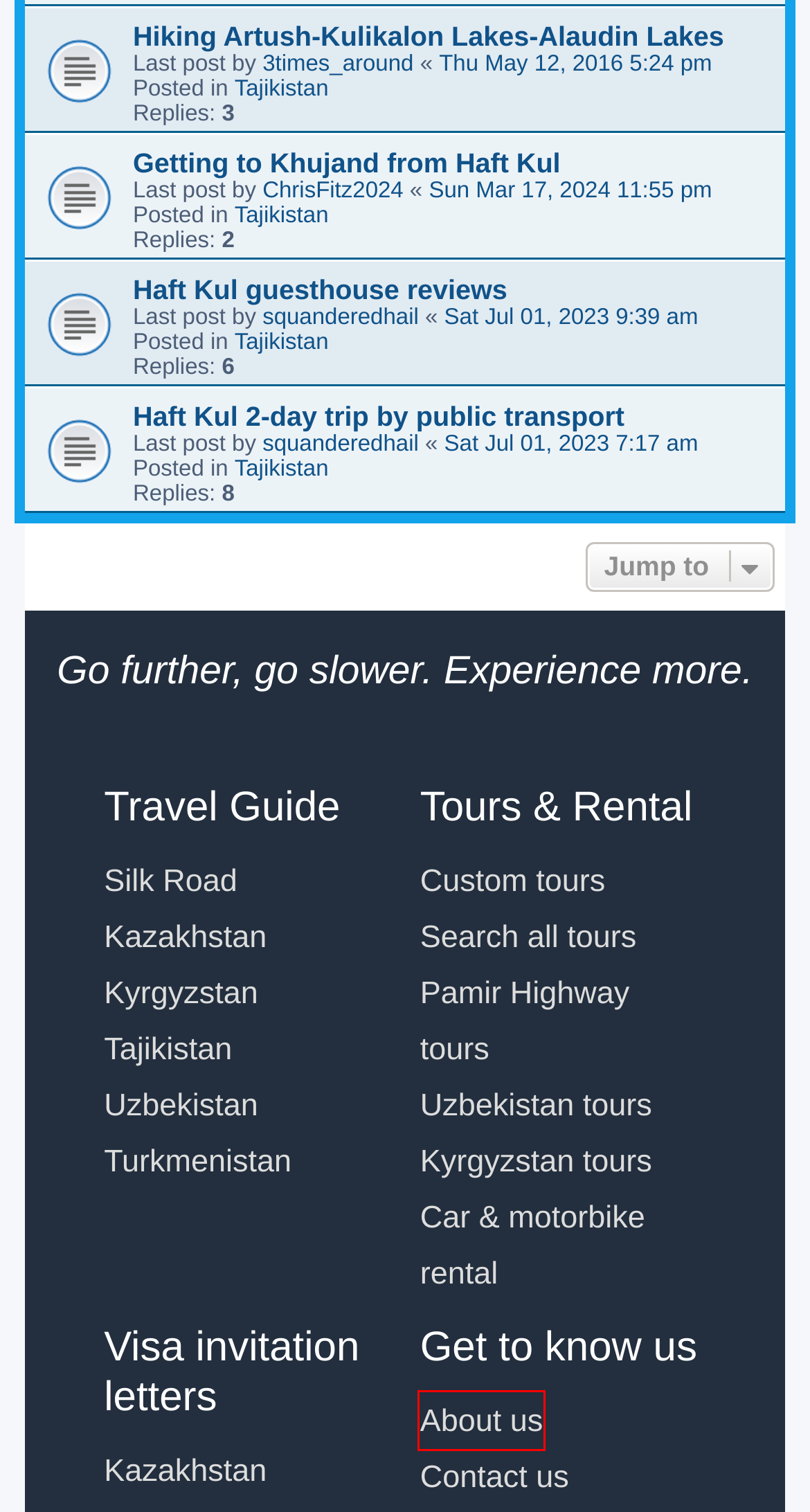You are looking at a screenshot of a webpage with a red bounding box around an element. Determine the best matching webpage description for the new webpage resulting from clicking the element in the red bounding box. Here are the descriptions:
A. Car rental in Central Asia | Caravanistan
B. Kazakhstan visa support (Letter of Invitation) | Caravanistan
C. Our tours in Tajikistan | Caravanistan
D. About us | Caravanistan
E. Contact | Caravanistan
F. Build your custom Silk Road Tour | Caravanistan
G. A Travel Guide to Turkmenistan | Caravanistan
H. Our tours in Uzbekistan | Caravanistan

D